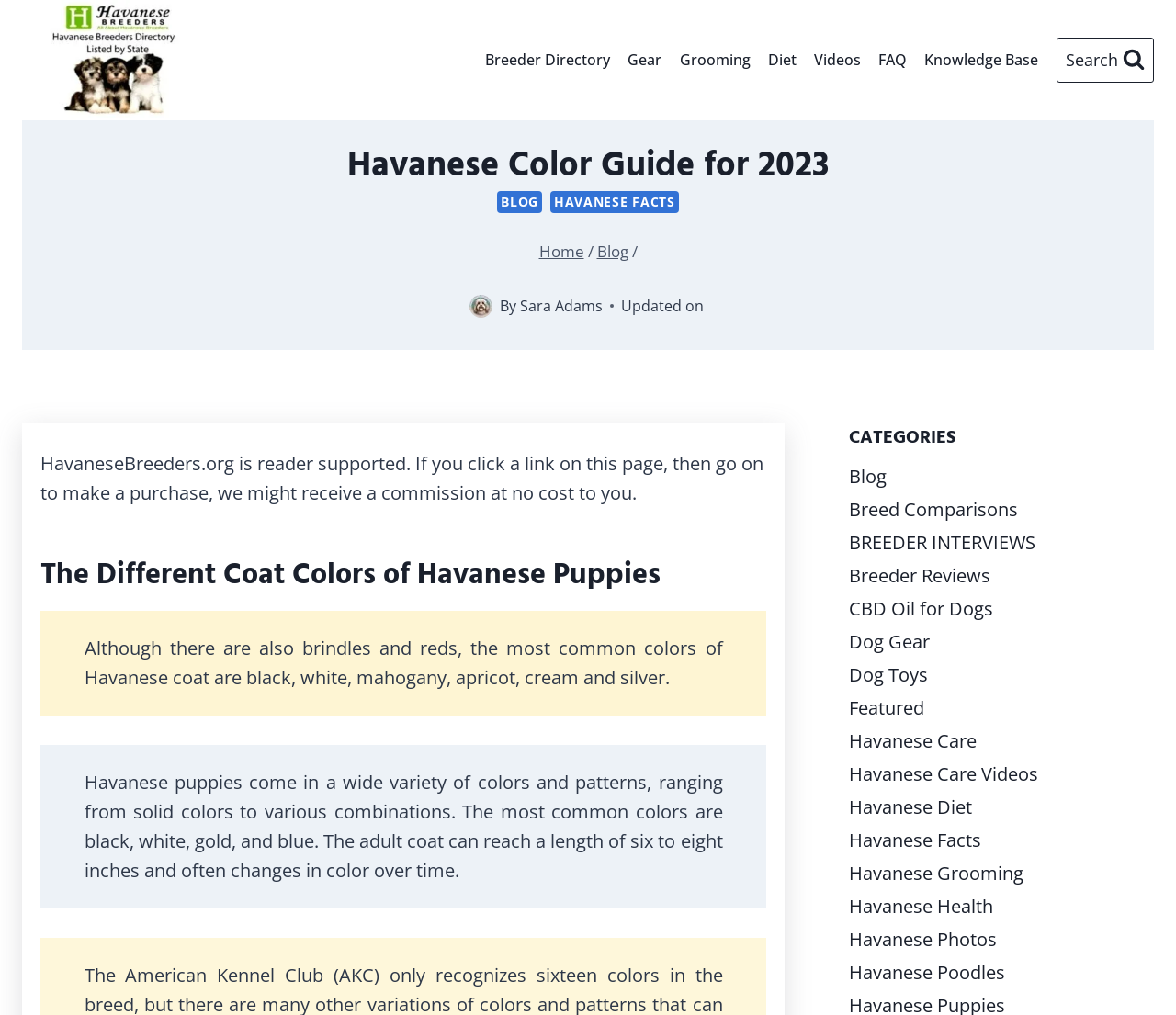Pinpoint the bounding box coordinates of the clickable element needed to complete the instruction: "Explore blog posts". The coordinates should be provided as four float numbers between 0 and 1: [left, top, right, bottom].

[0.423, 0.188, 0.461, 0.21]